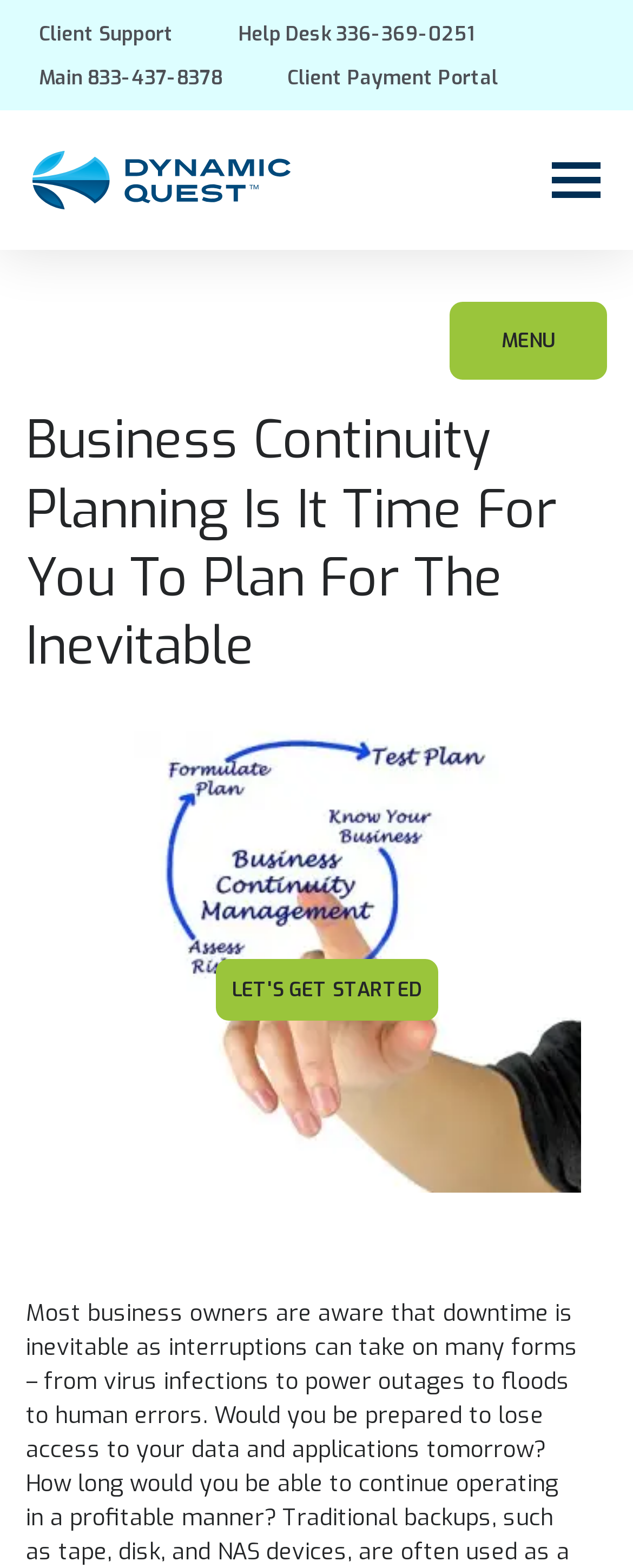Please pinpoint the bounding box coordinates for the region I should click to adhere to this instruction: "Click the 'LET'S GET STARTED' button".

[0.341, 0.612, 0.692, 0.651]